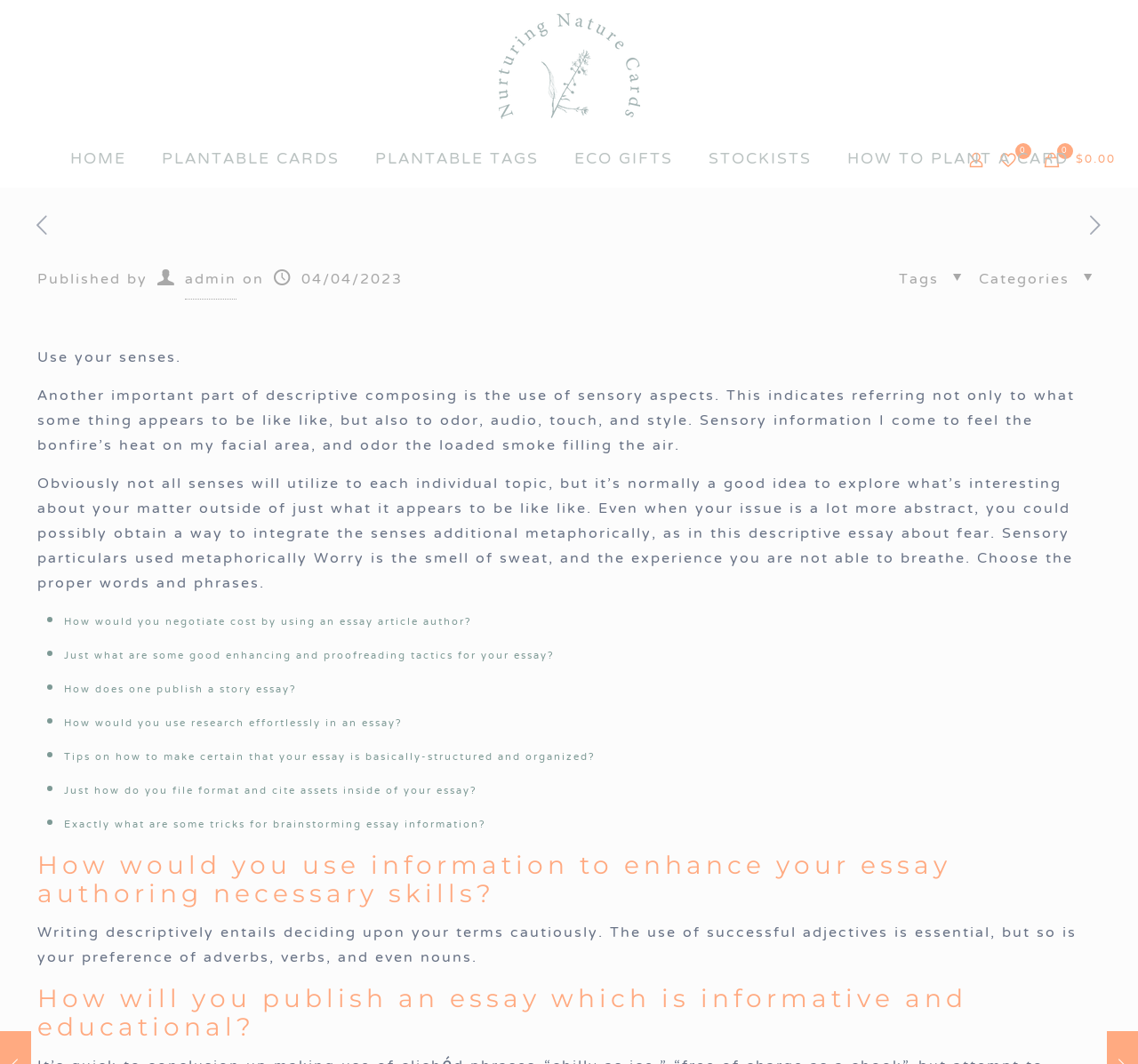Please indicate the bounding box coordinates of the element's region to be clicked to achieve the instruction: "View the 'PLANTABLE CARDS' page". Provide the coordinates as four float numbers between 0 and 1, i.e., [left, top, right, bottom].

[0.126, 0.125, 0.314, 0.175]